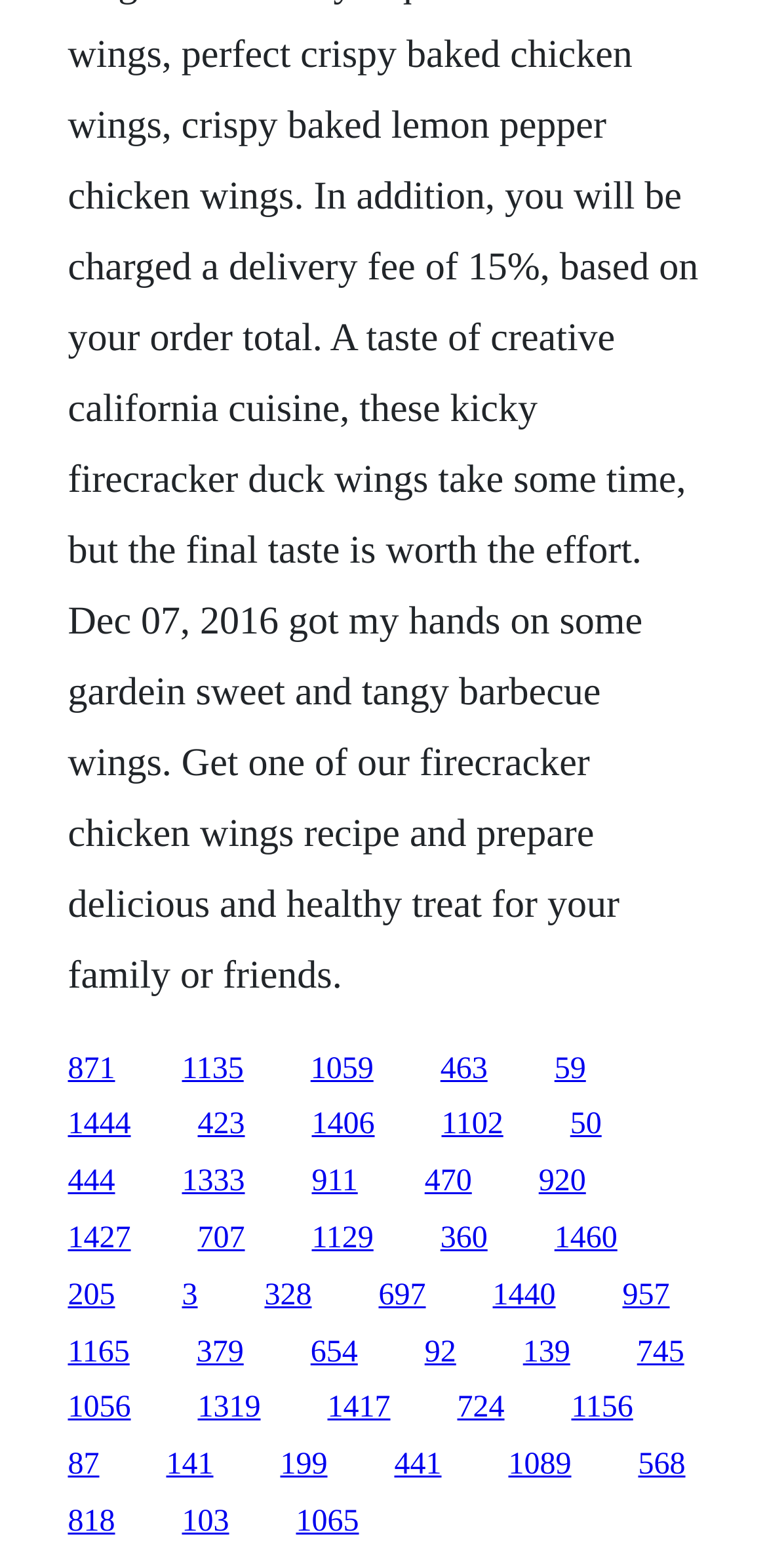Please provide the bounding box coordinates for the element that needs to be clicked to perform the following instruction: "access the second link from the bottom". The coordinates should be given as four float numbers between 0 and 1, i.e., [left, top, right, bottom].

[0.237, 0.96, 0.299, 0.981]